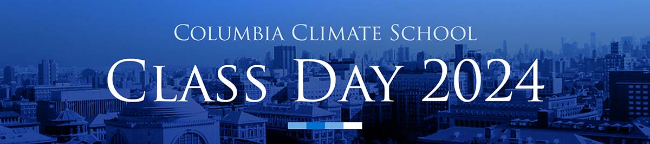What is the color of the backdrop in the image?
Please look at the screenshot and answer in one word or a short phrase.

Vibrant blue